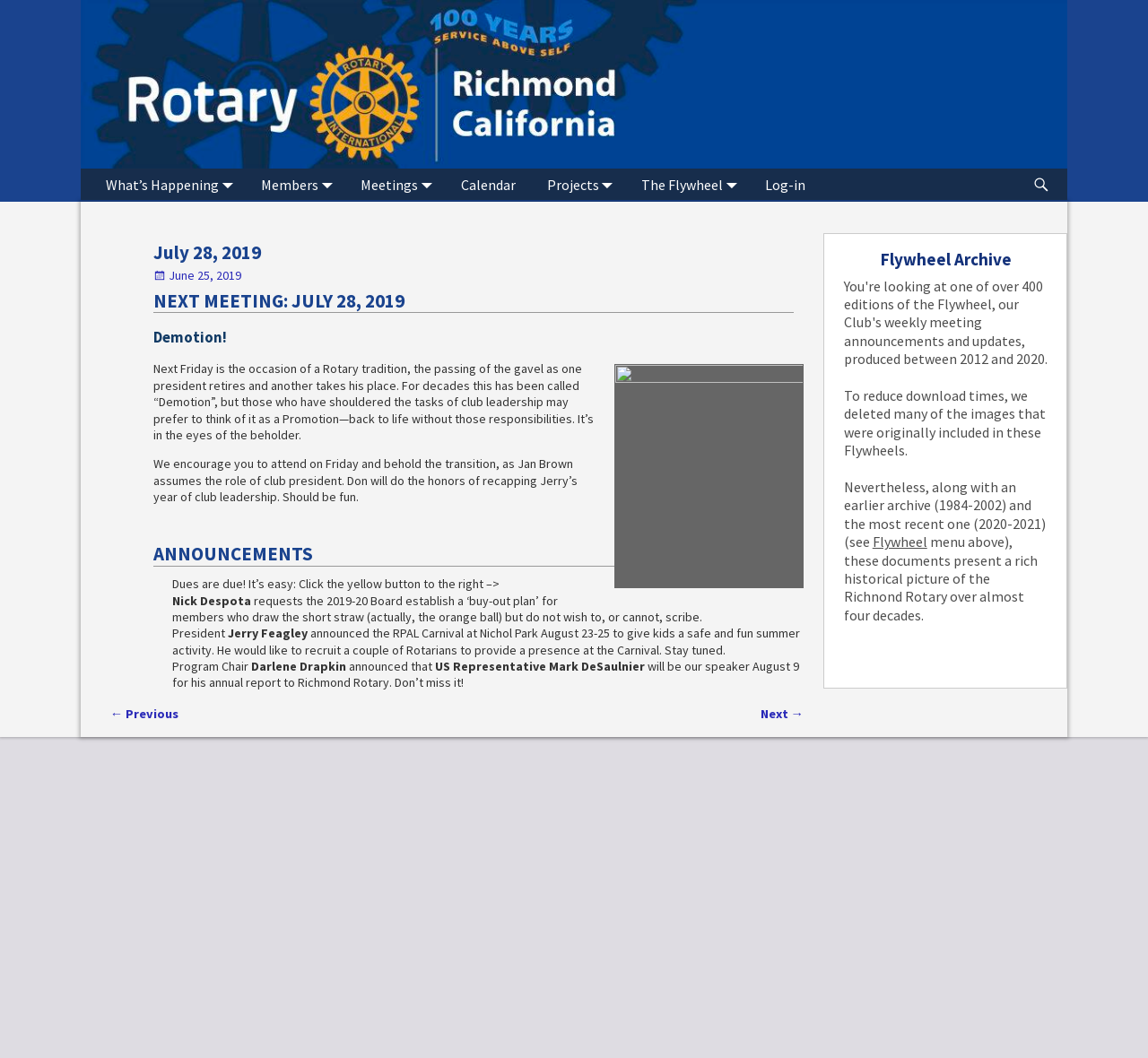Locate the bounding box coordinates of the clickable part needed for the task: "Search for something".

[0.892, 0.161, 0.92, 0.188]